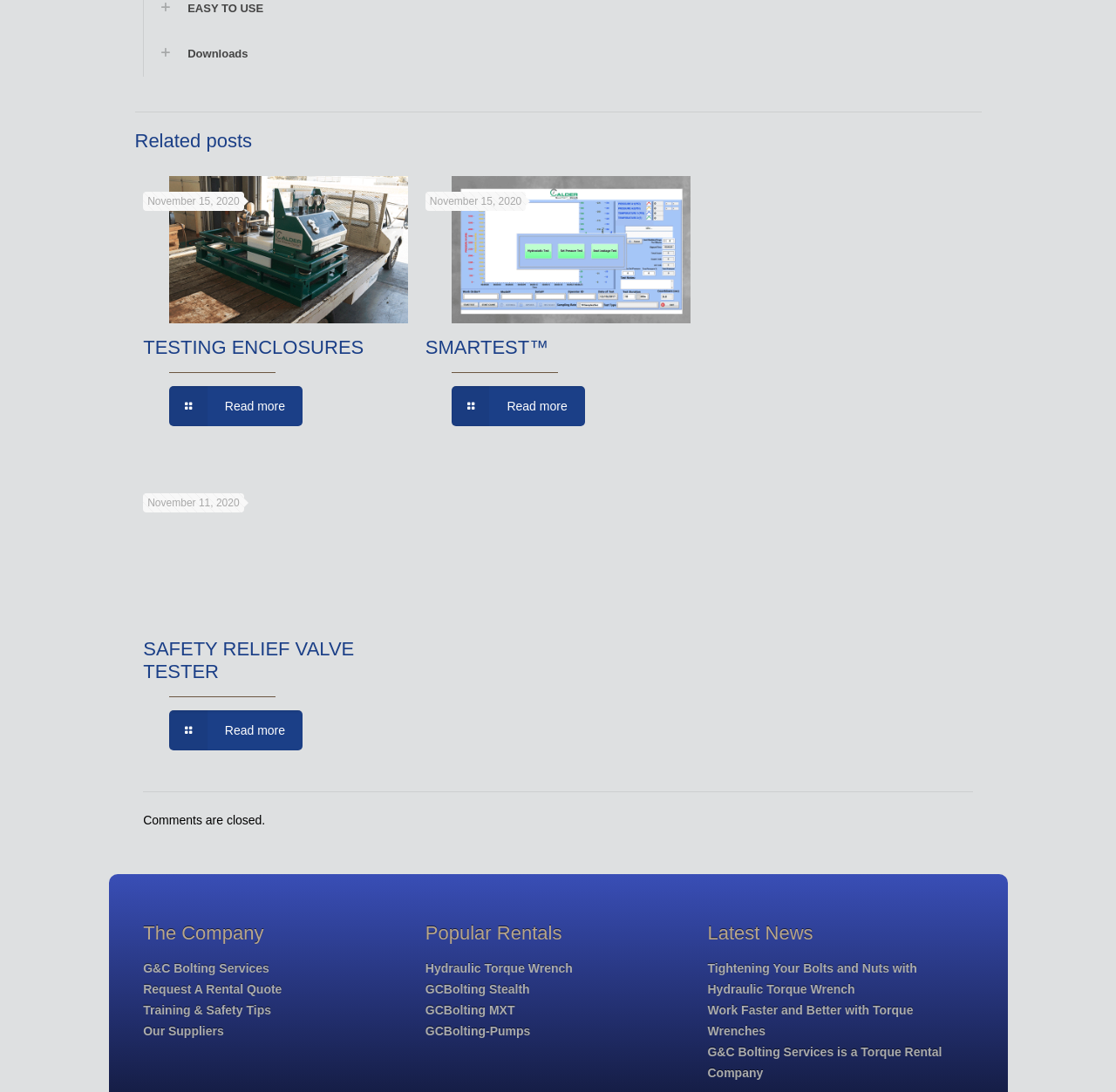Determine the bounding box coordinates of the clickable element to complete this instruction: "Read more about TESTING ENCLOSURES". Provide the coordinates in the format of four float numbers between 0 and 1, [left, top, right, bottom].

[0.152, 0.354, 0.271, 0.39]